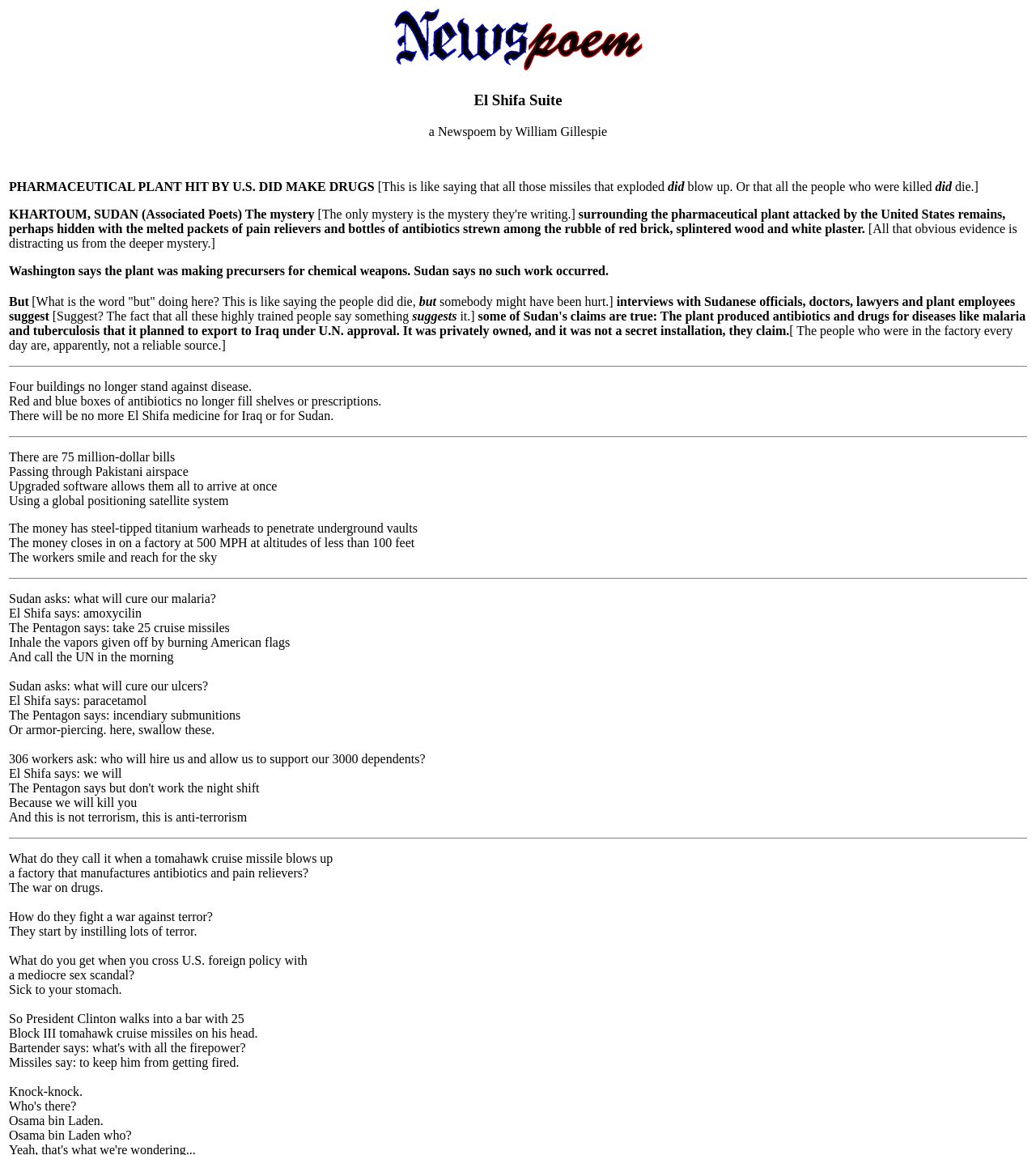Provide a brief response using a word or short phrase to this question:
Who is mentioned as walking into a bar with 25 Block III tomahawk cruise missiles on his head?

President Clinton